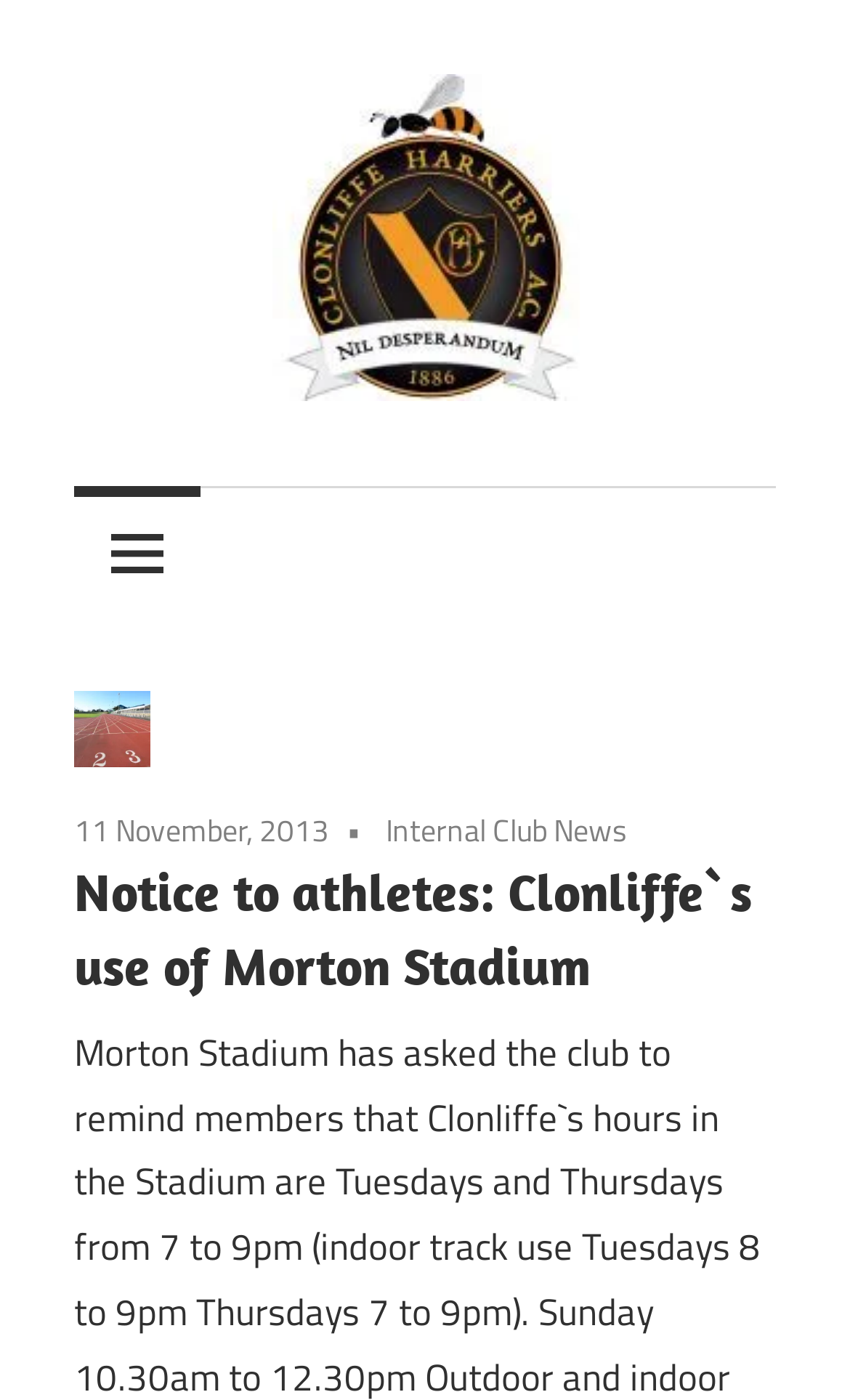Determine the bounding box coordinates in the format (top-left x, top-left y, bottom-right x, bottom-right y). Ensure all values are floating point numbers between 0 and 1. Identify the bounding box of the UI element described by: Navigation

[0.087, 0.348, 0.236, 0.441]